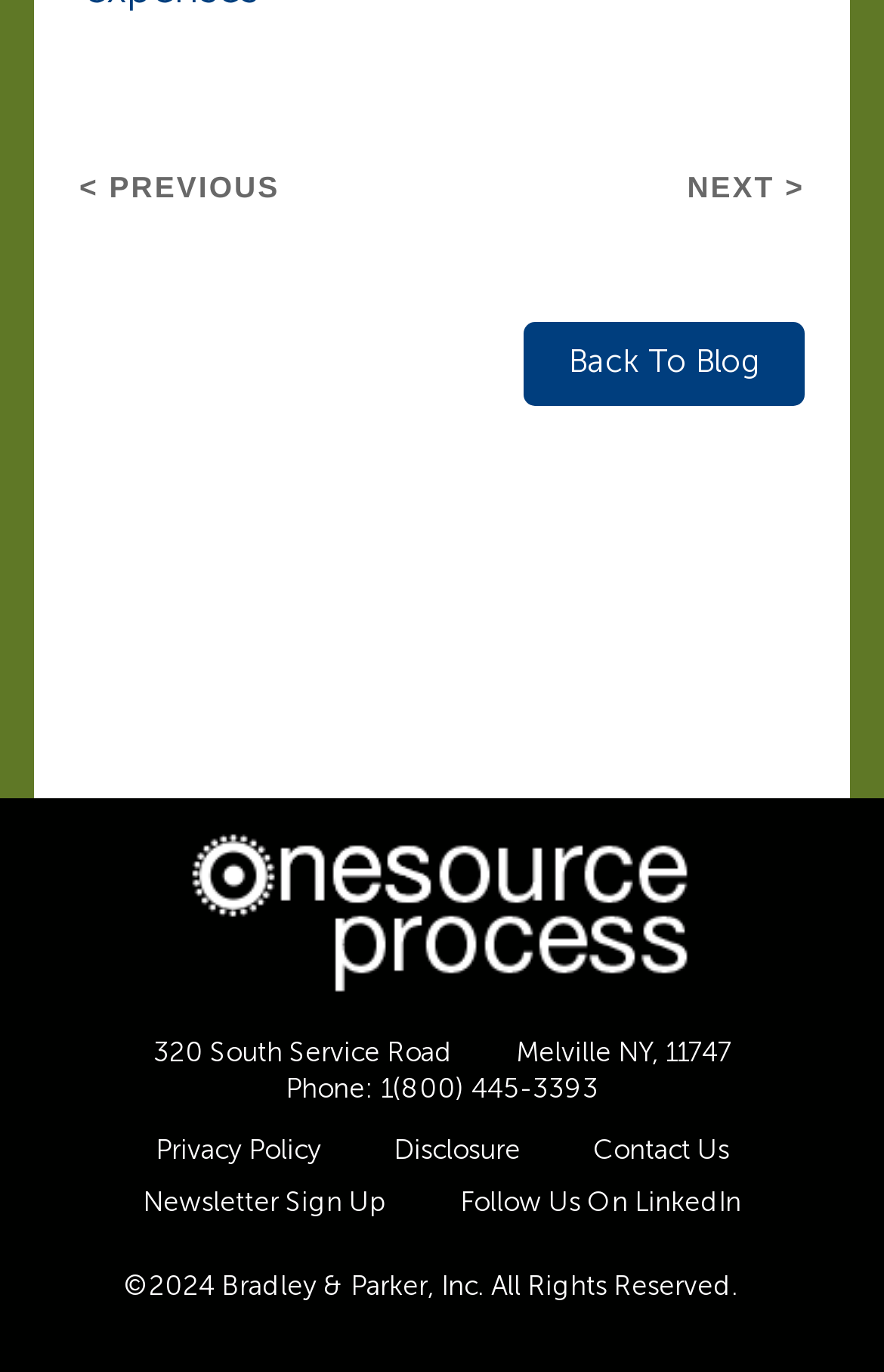Locate the bounding box for the described UI element: "Newsletter Sign Up". Ensure the coordinates are four float numbers between 0 and 1, formatted as [left, top, right, bottom].

[0.162, 0.865, 0.438, 0.888]